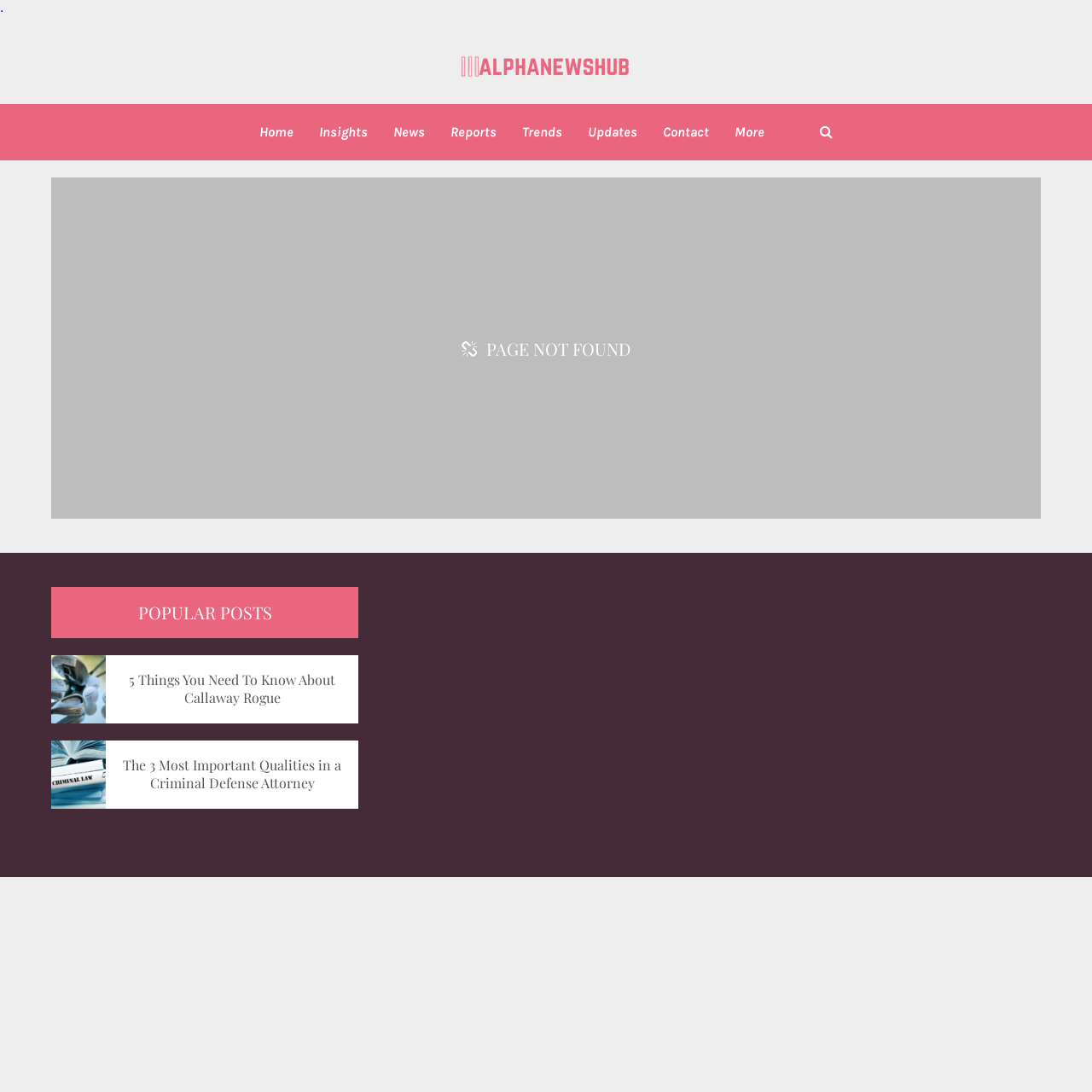Specify the bounding box coordinates of the area to click in order to follow the given instruction: "visit site logo."

[0.422, 0.045, 0.578, 0.077]